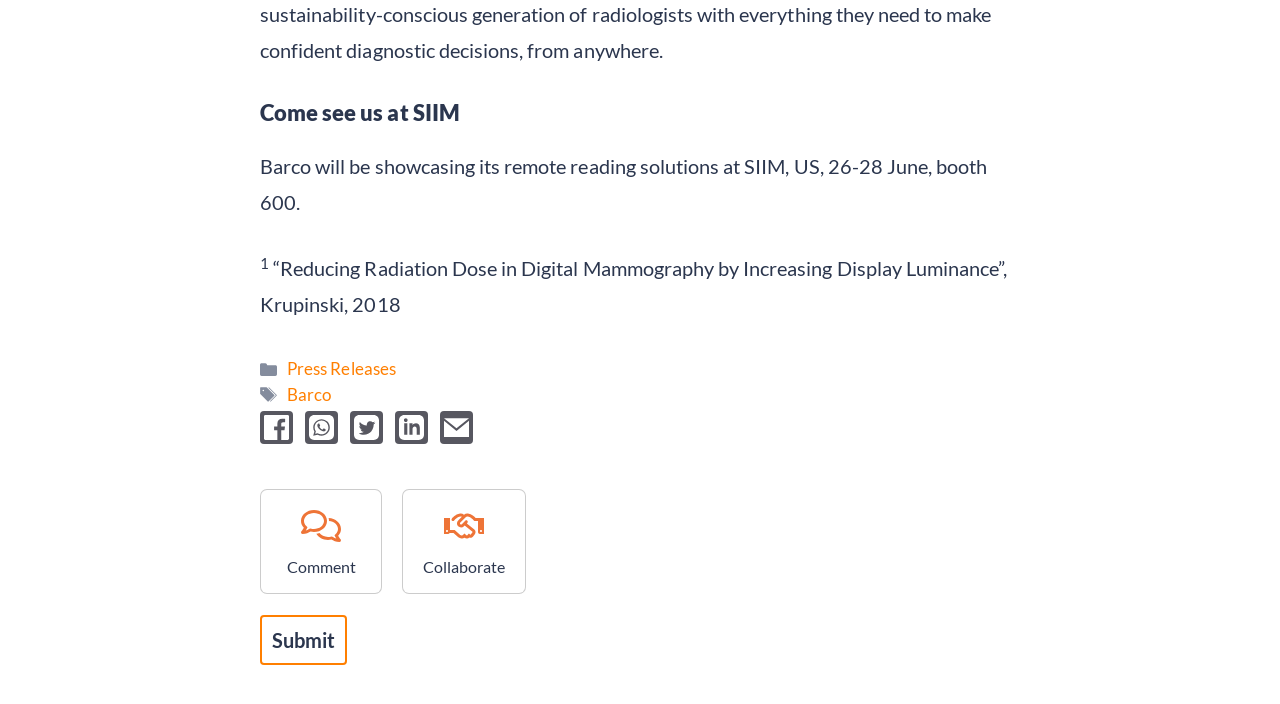Please indicate the bounding box coordinates for the clickable area to complete the following task: "View the 'Barco' tag". The coordinates should be specified as four float numbers between 0 and 1, i.e., [left, top, right, bottom].

[0.224, 0.545, 0.259, 0.575]